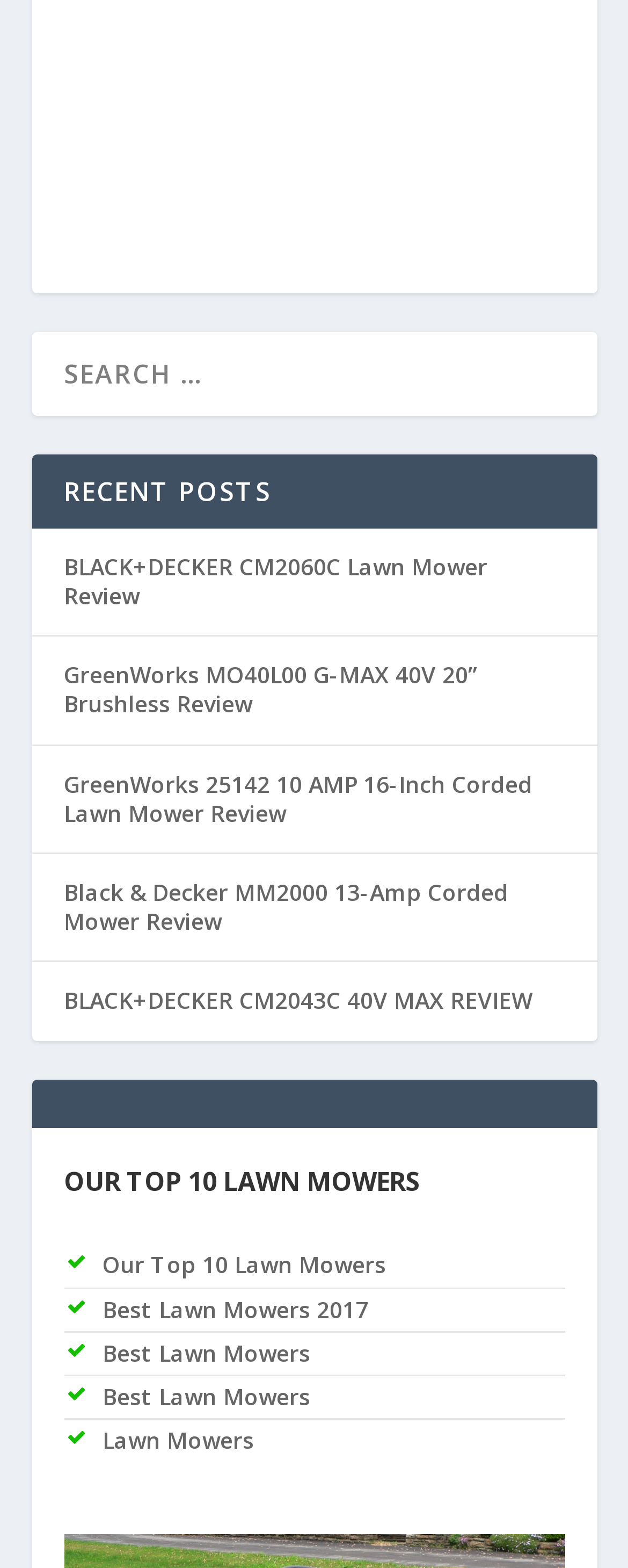Point out the bounding box coordinates of the section to click in order to follow this instruction: "check the Lawn Mowers page".

[0.163, 0.909, 0.404, 0.928]